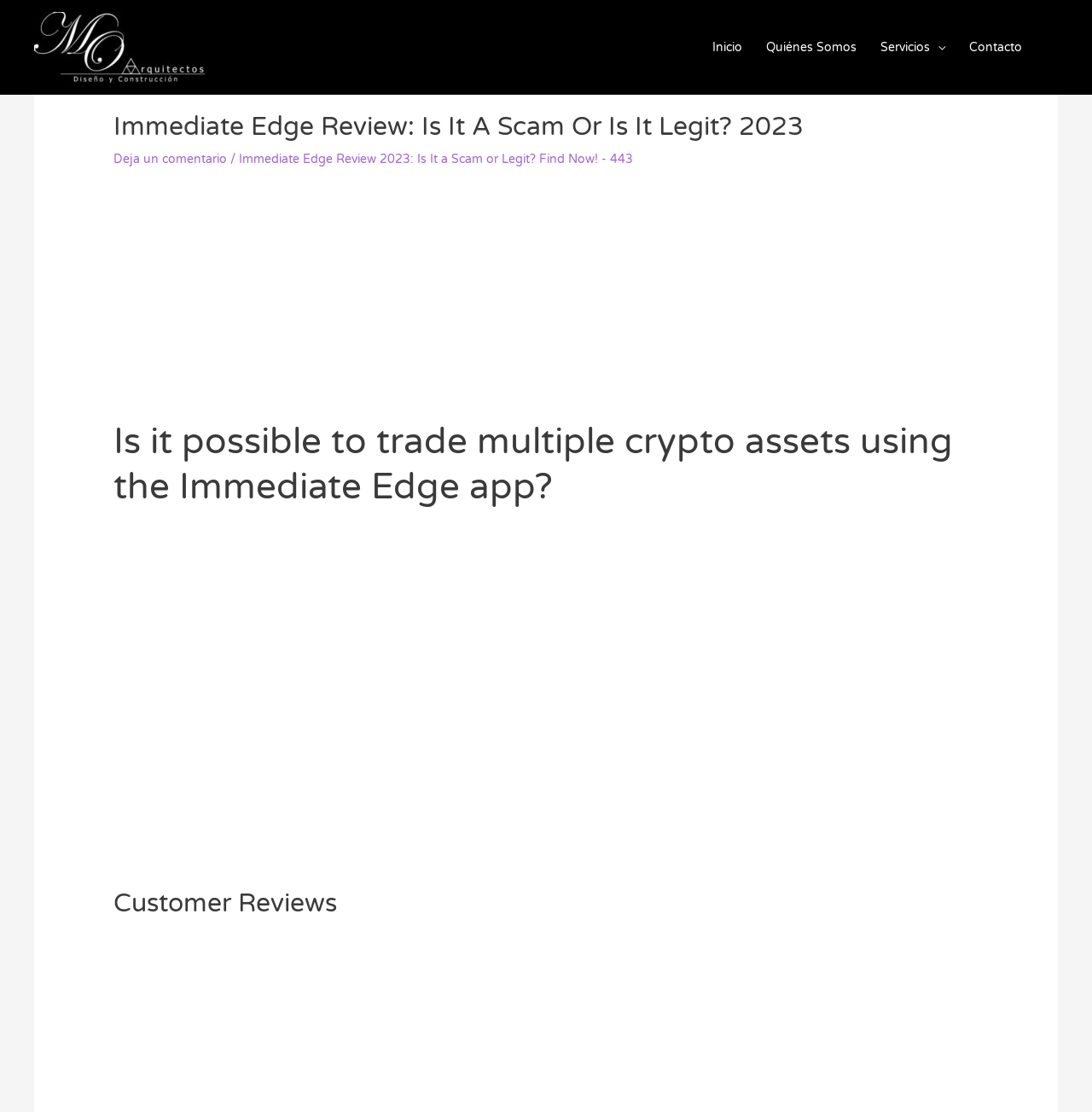What is required to make a deposit on Immediate Edge?
Please provide a comprehensive answer to the question based on the webpage screenshot.

According to the webpage, card details are required to make a deposit on Immediate Edge, but apart from that, no other information, IDs, or bank details are needed.